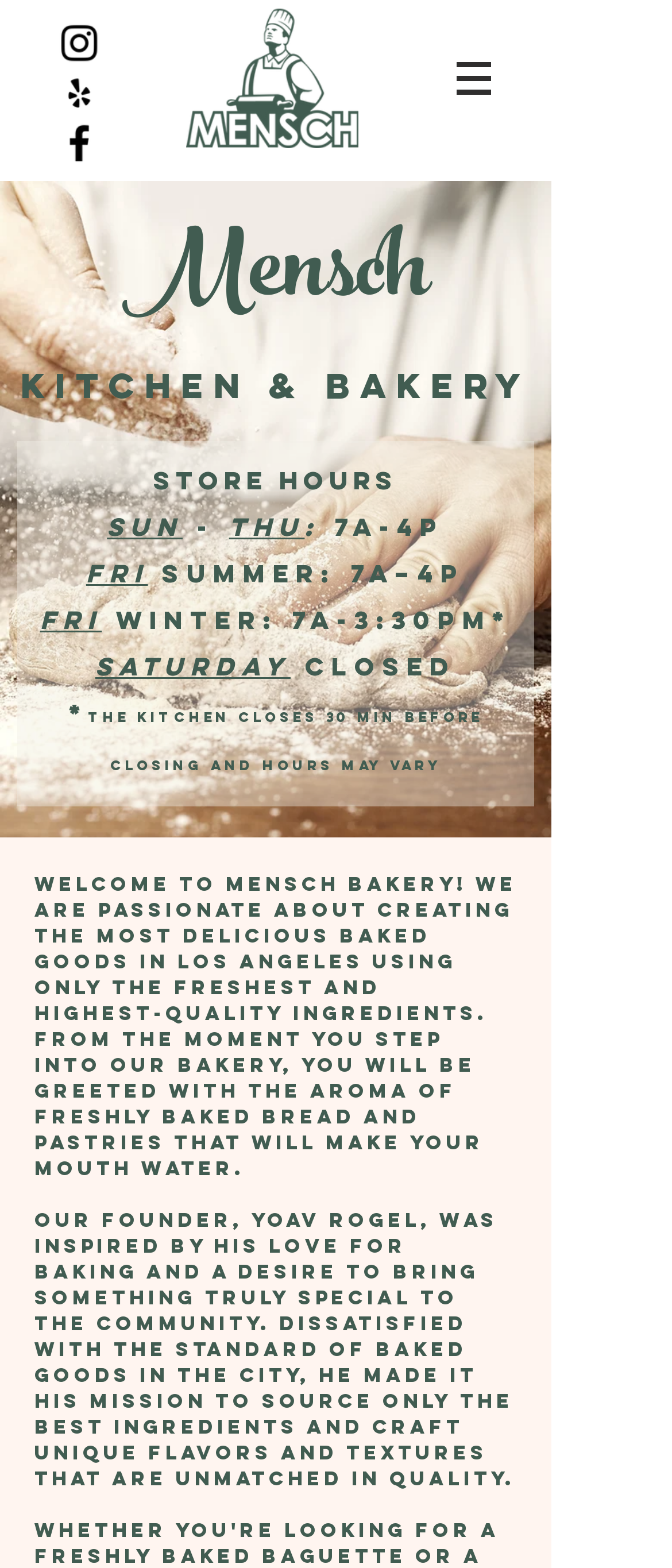What are the store hours on Sundays?
Using the screenshot, give a one-word or short phrase answer.

7a-4p